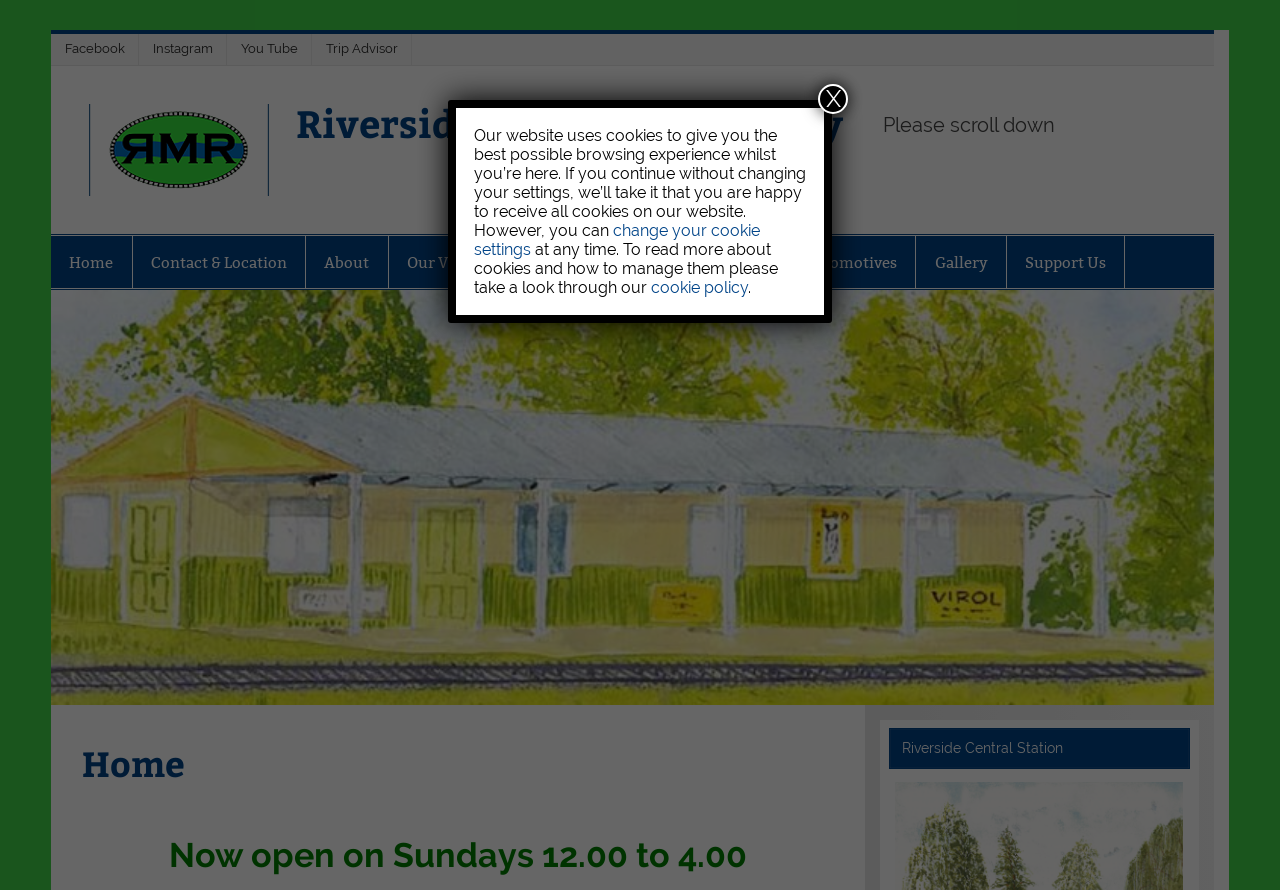How many links are there in the main navigation menu?
Refer to the image and provide a one-word or short phrase answer.

9